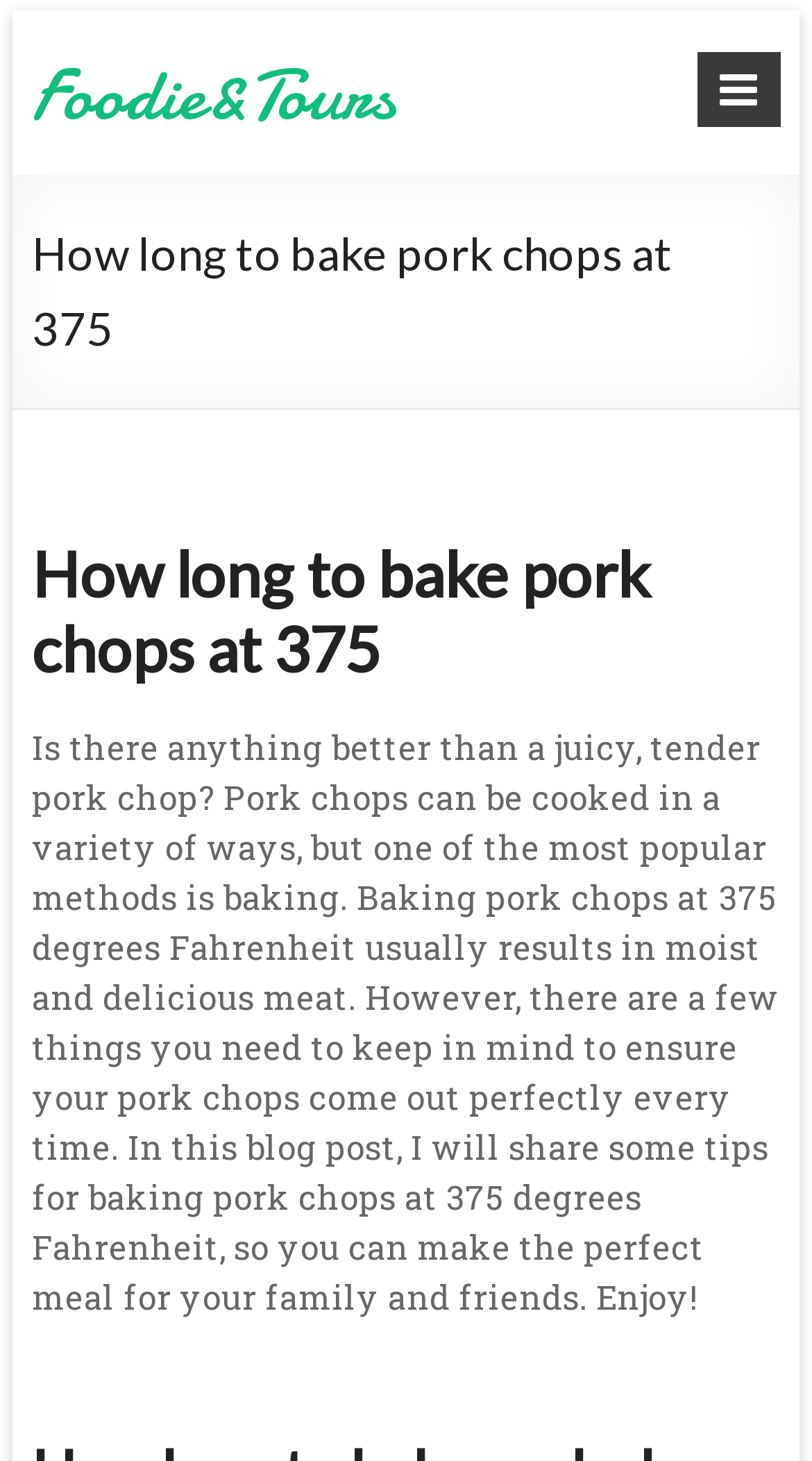Given the webpage screenshot and the description, determine the bounding box coordinates (top-left x, top-left y, bottom-right x, bottom-right y) that define the location of the UI element matching this description: Foodie&Tours

[0.039, 0.031, 0.488, 0.1]